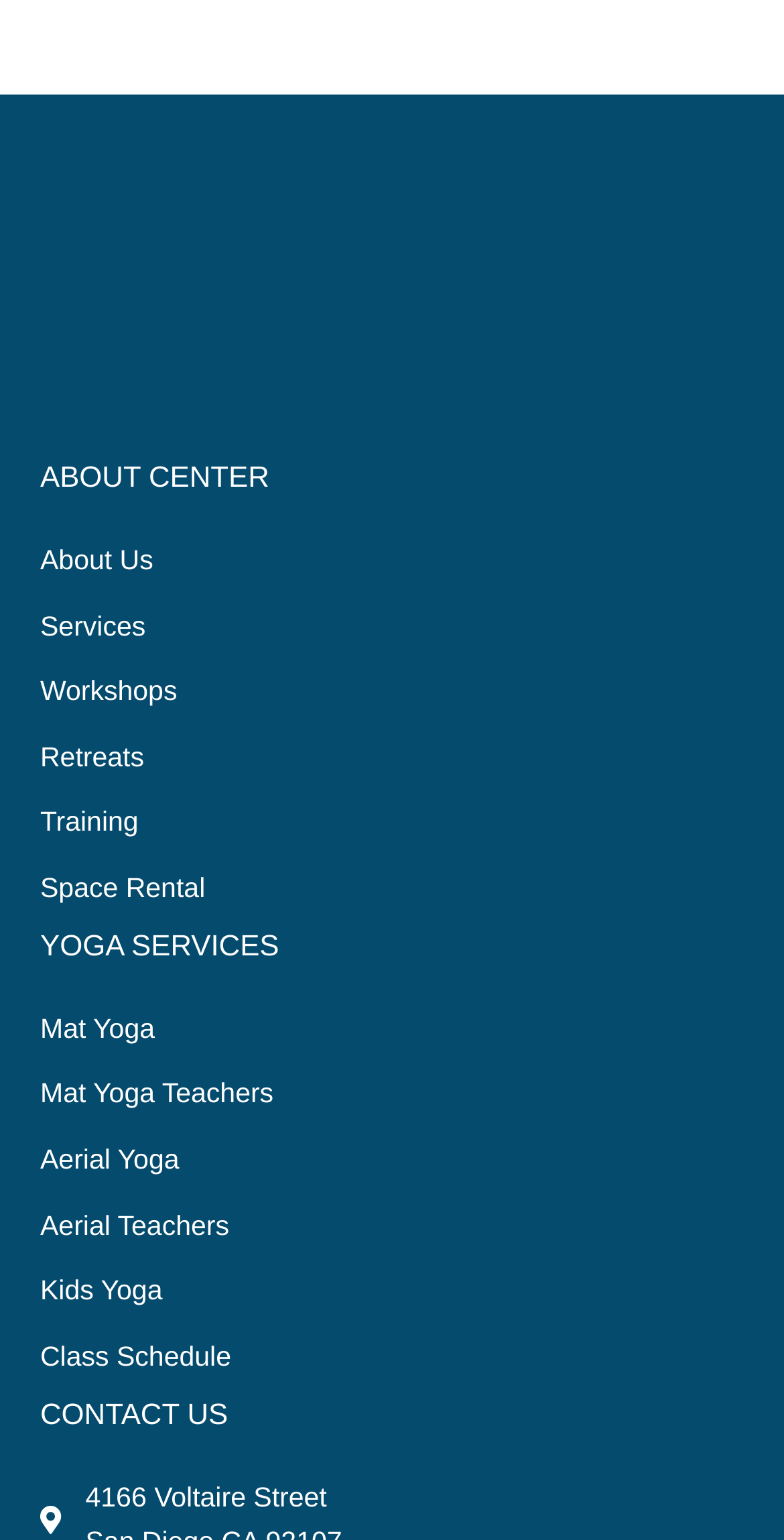Locate the bounding box coordinates of the element you need to click to accomplish the task described by this instruction: "explore Mat Yoga".

[0.051, 0.654, 1.0, 0.684]